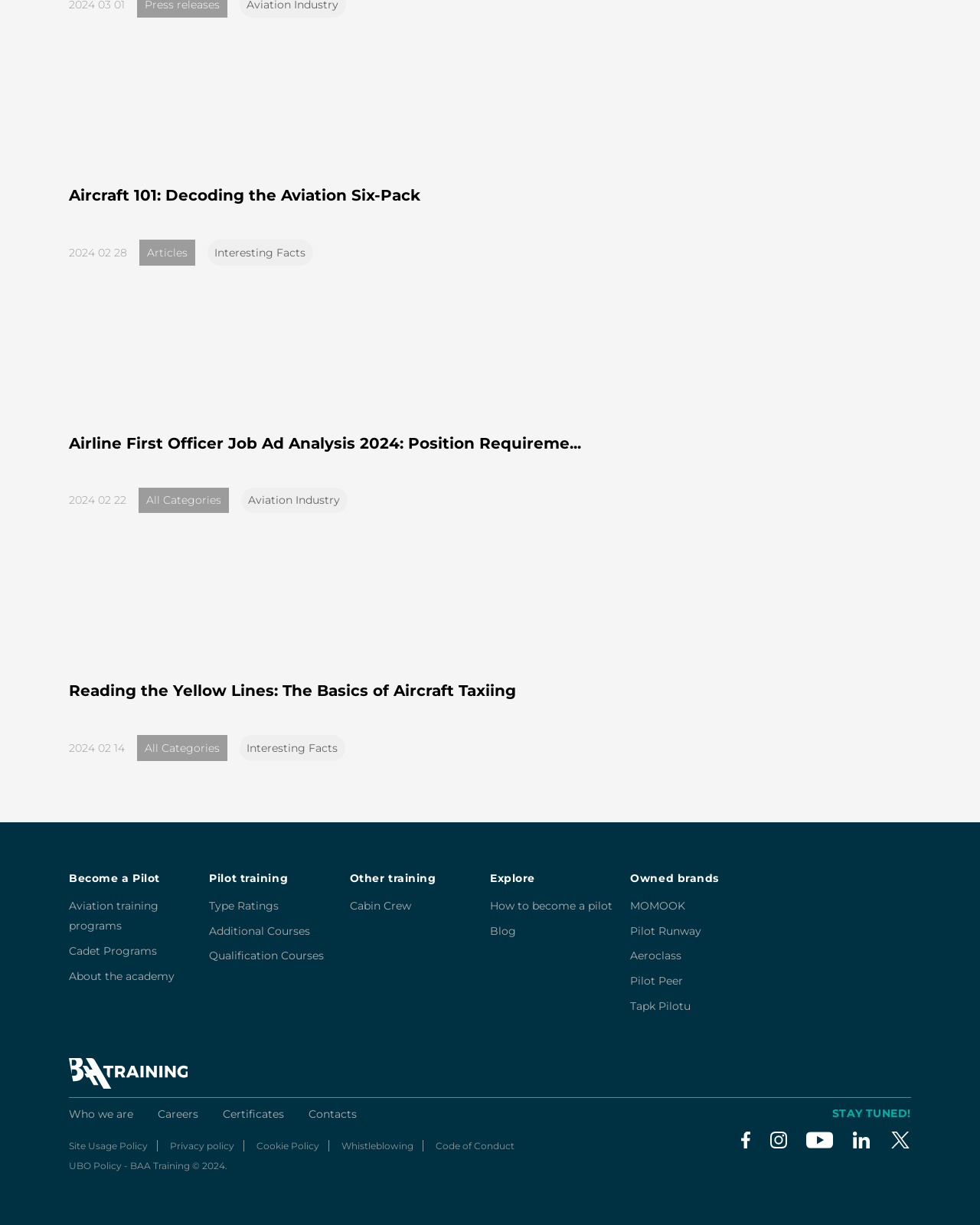Please specify the bounding box coordinates for the clickable region that will help you carry out the instruction: "Search for something".

None